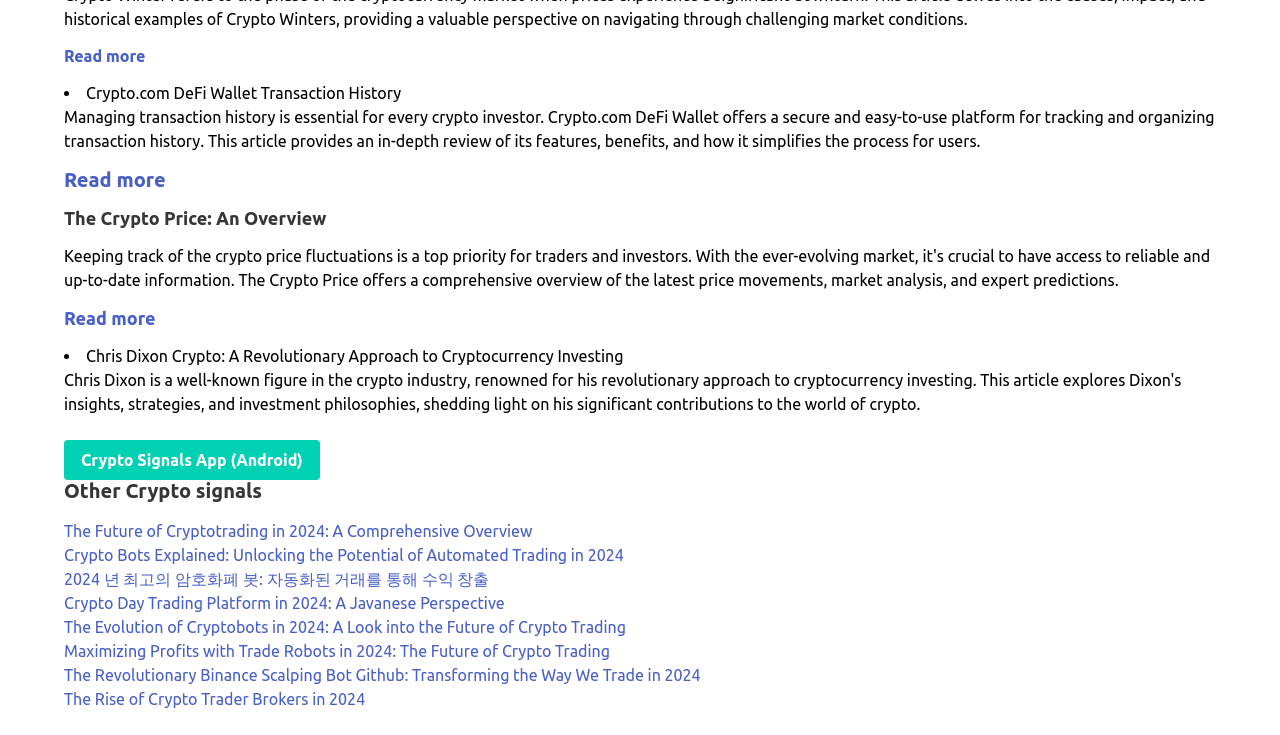Predict the bounding box coordinates for the UI element described as: "Read more". The coordinates should be four float numbers between 0 and 1, presented as [left, top, right, bottom].

[0.05, 0.229, 0.13, 0.26]